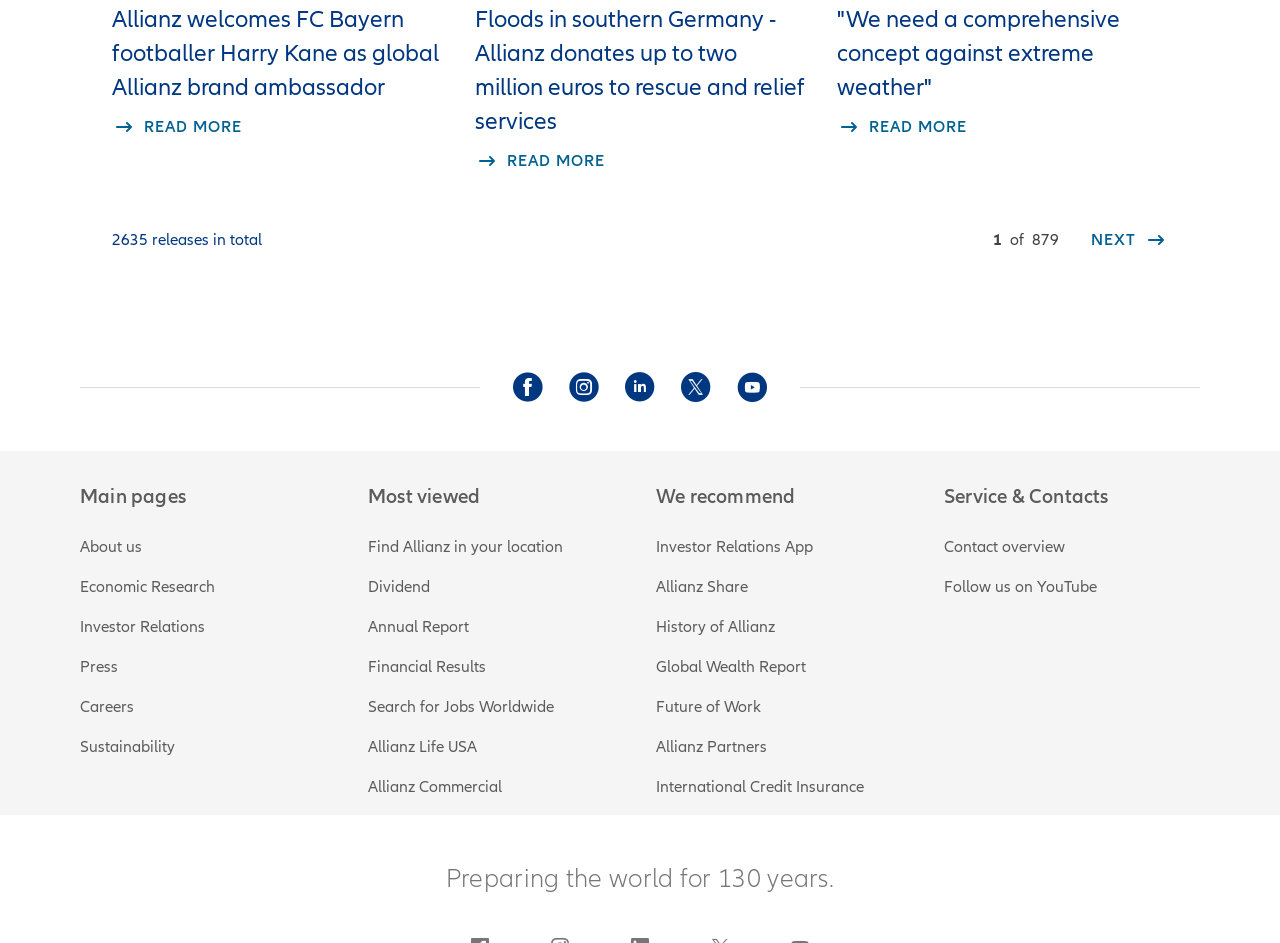Based on the image, provide a detailed and complete answer to the question: 
What is the theme of the webpage?

The answer can be inferred from the various headings and links on the webpage, which suggest that the webpage is providing information about the Allianz company, its activities, and its services.